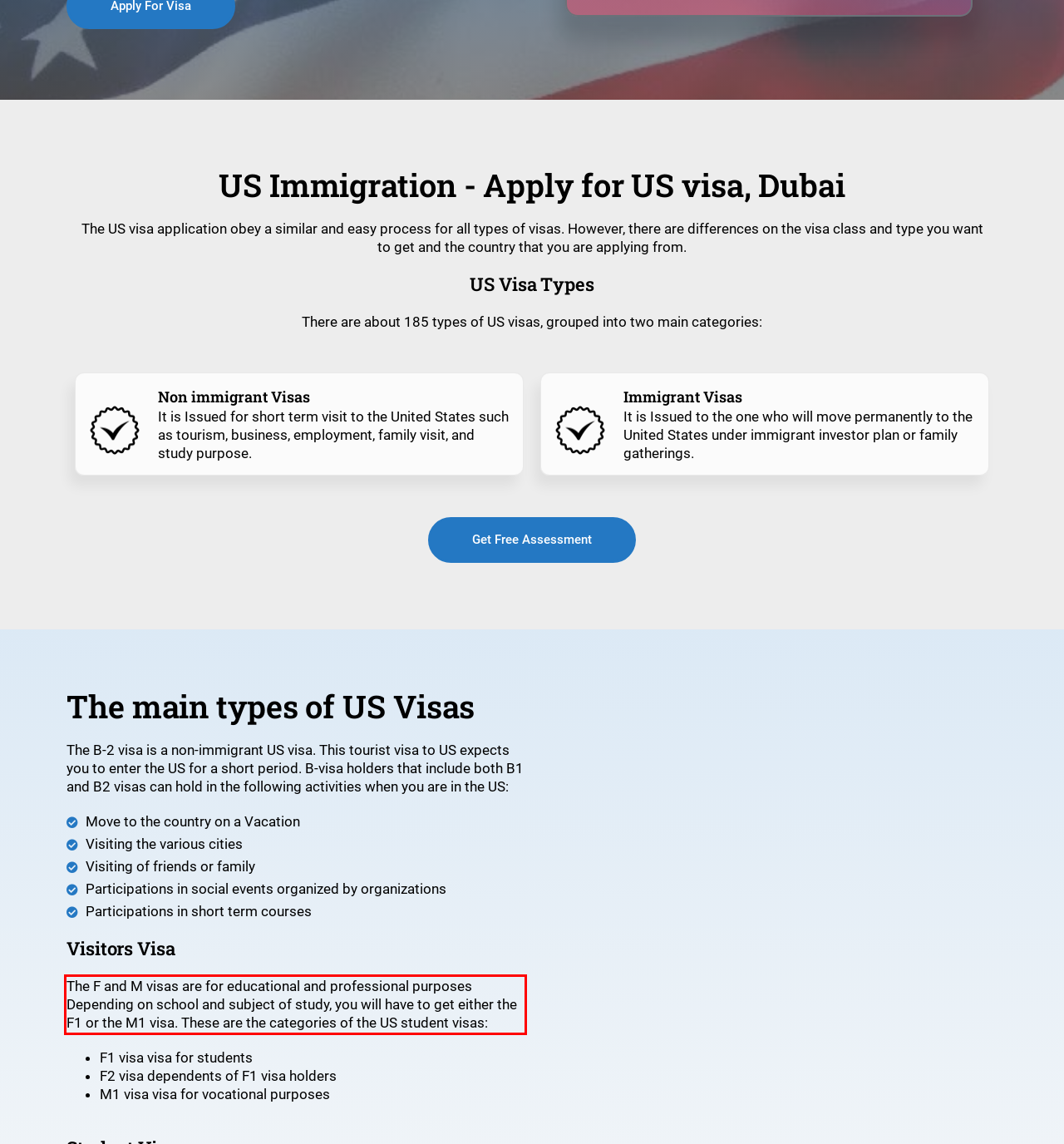Extract and provide the text found inside the red rectangle in the screenshot of the webpage.

The F and M visas are for educational and professional purposes Depending on school and subject of study, you will have to get either the F1 or the M1 visa. These are the categories of the US student visas: